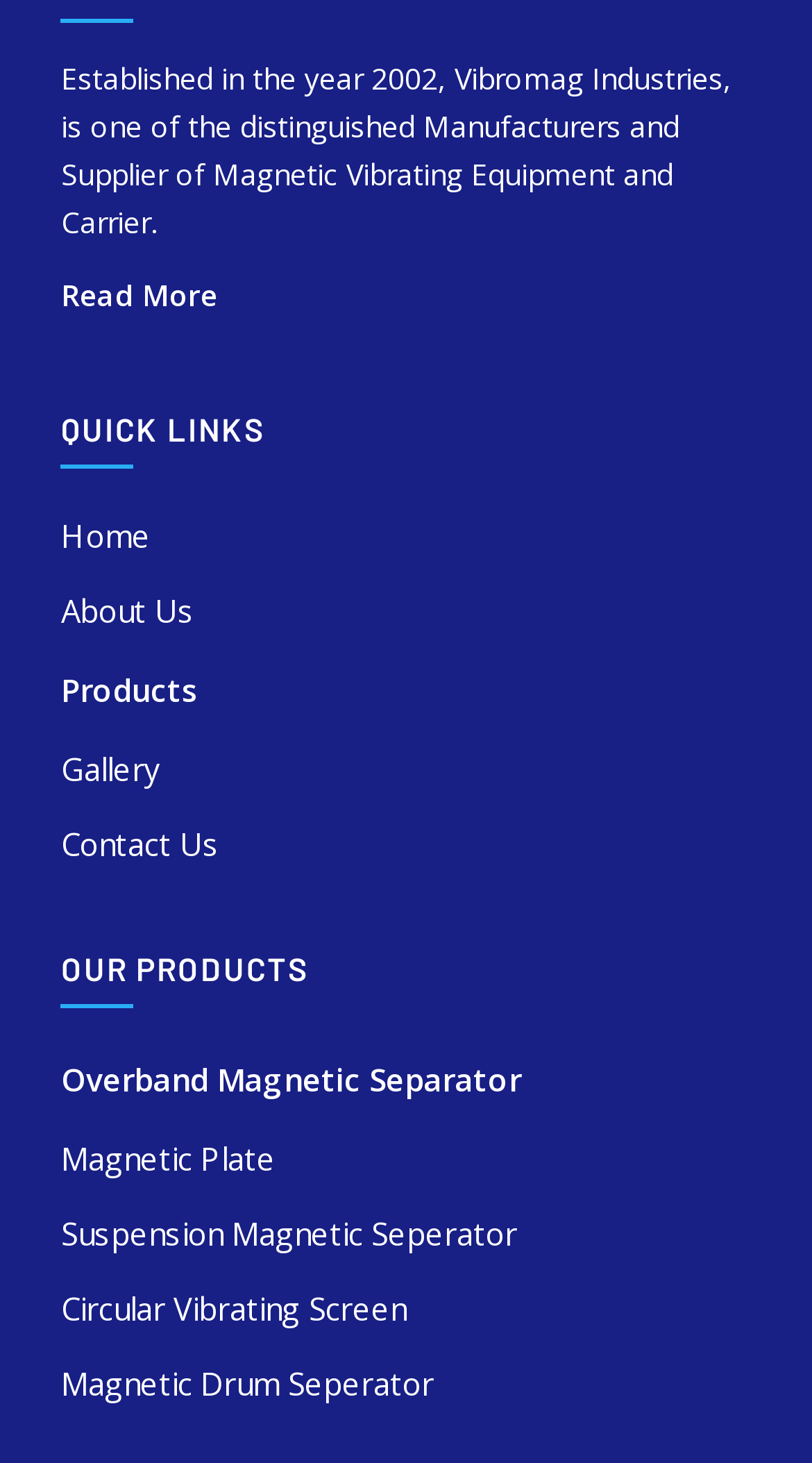Locate the bounding box coordinates of the clickable element to fulfill the following instruction: "Go to the home page". Provide the coordinates as four float numbers between 0 and 1 in the format [left, top, right, bottom].

[0.075, 0.341, 0.925, 0.393]